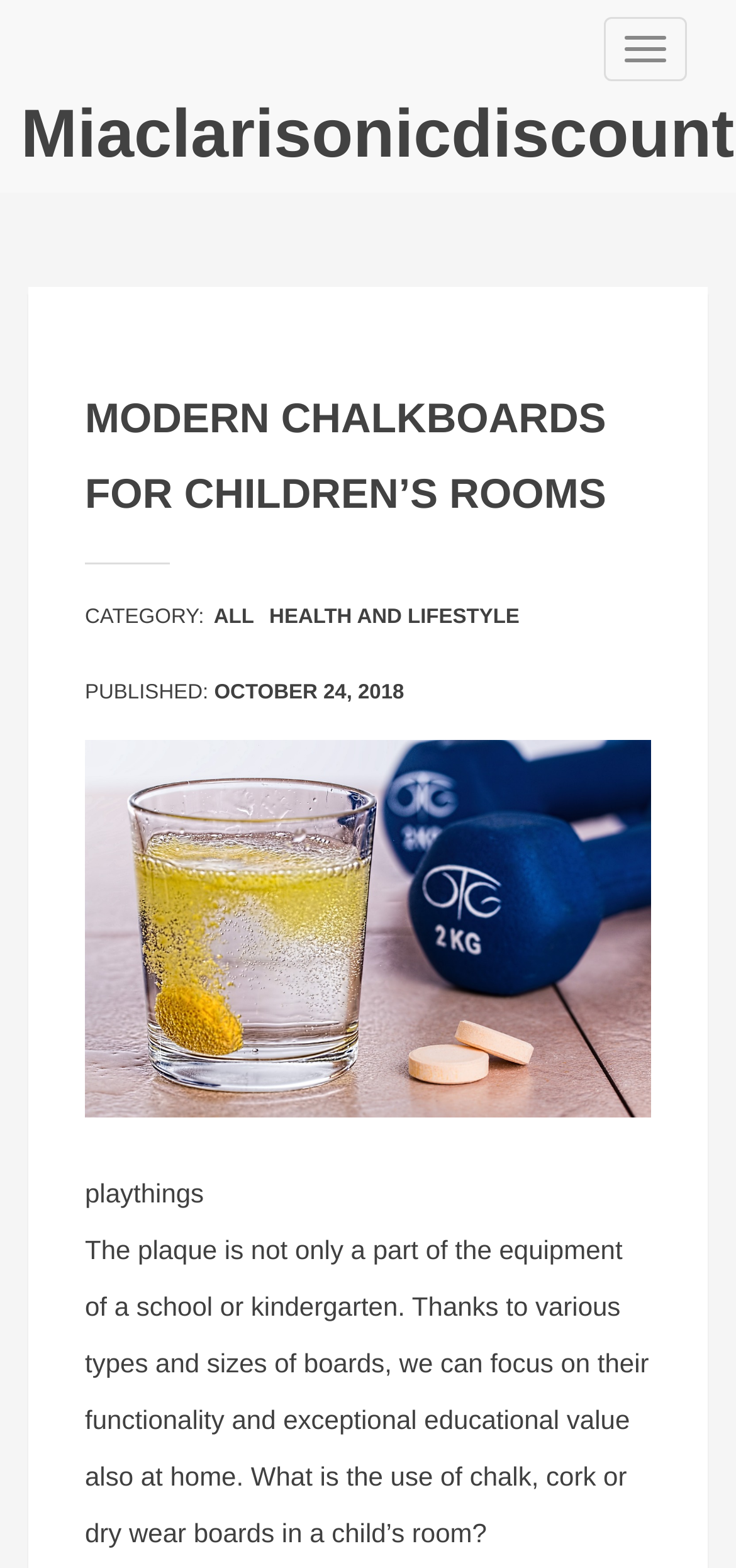When was the article published?
Provide a detailed and extensive answer to the question.

I looked at the section that says 'PUBLISHED:' and found the date 'OCTOBER 24, 2018' as a link.